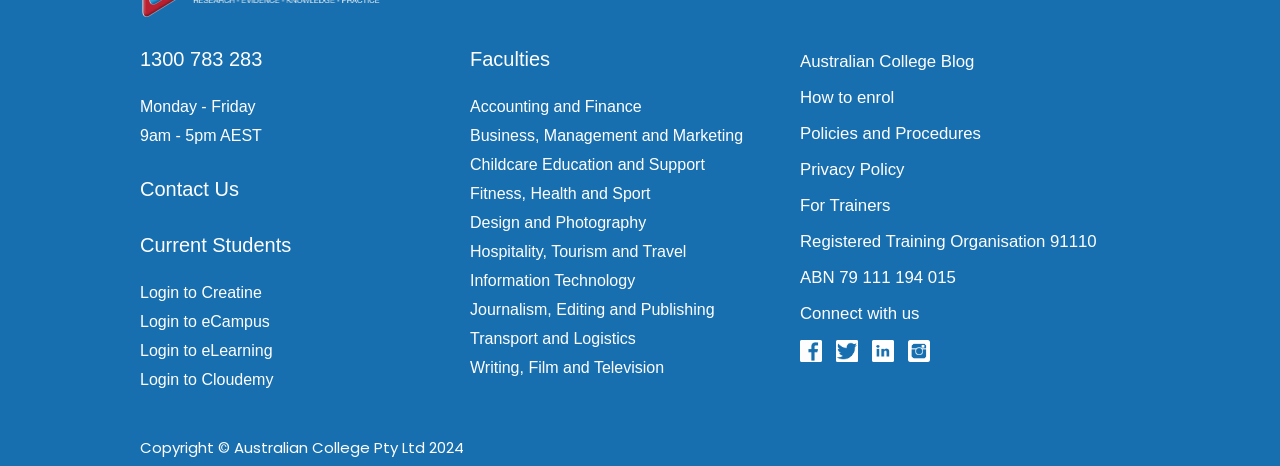Provide a thorough and detailed response to the question by examining the image: 
What are the faculties offered by this institution?

I found the faculties by looking at the links under the 'Faculties' heading, which includes Accounting and Finance, Business, Management and Marketing, Childcare Education and Support, and many more.